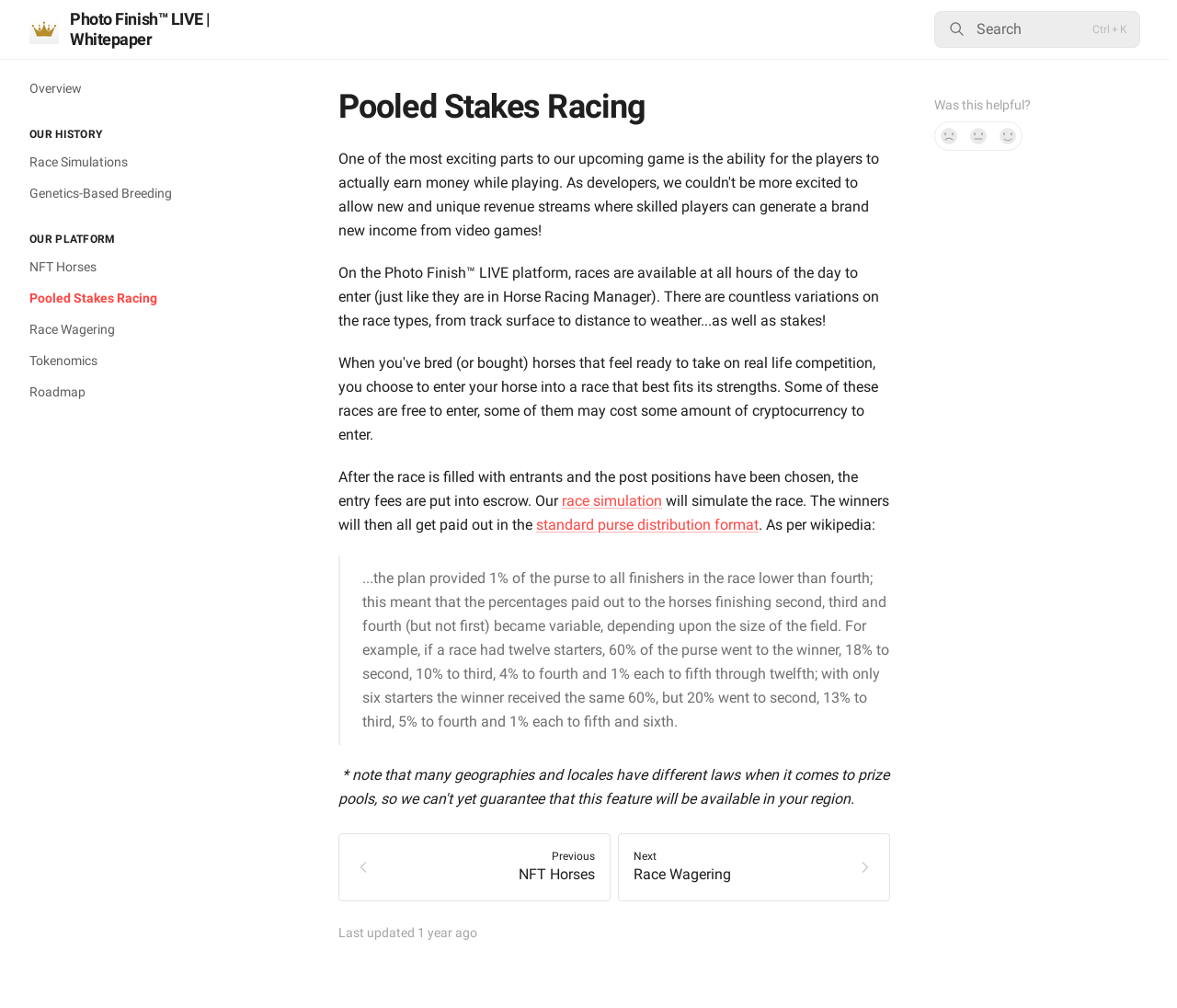Please identify the bounding box coordinates of the element's region that needs to be clicked to fulfill the following instruction: "Read about 'Pooled Stakes Racing'". The bounding box coordinates should consist of four float numbers between 0 and 1, i.e., [left, top, right, bottom].

[0.288, 0.088, 0.756, 0.124]